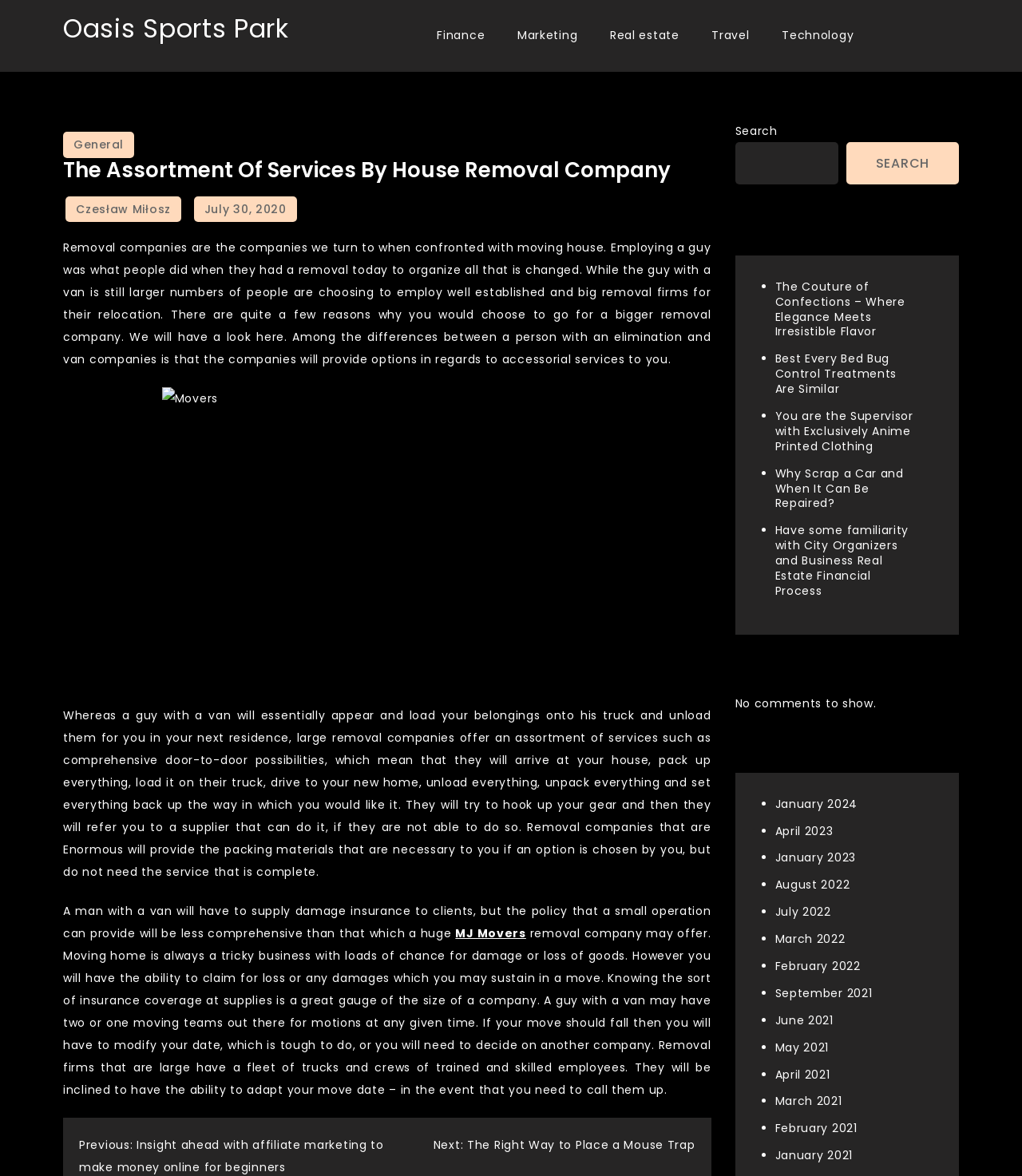Refer to the image and provide an in-depth answer to the question:
How many categories are there in the top navigation menu?

The top navigation menu can be found at the top of the webpage and contains 6 categories: 'Oasis Sports Park', 'Finance', 'Marketing', 'Real estate', 'Travel', and 'Technology'.